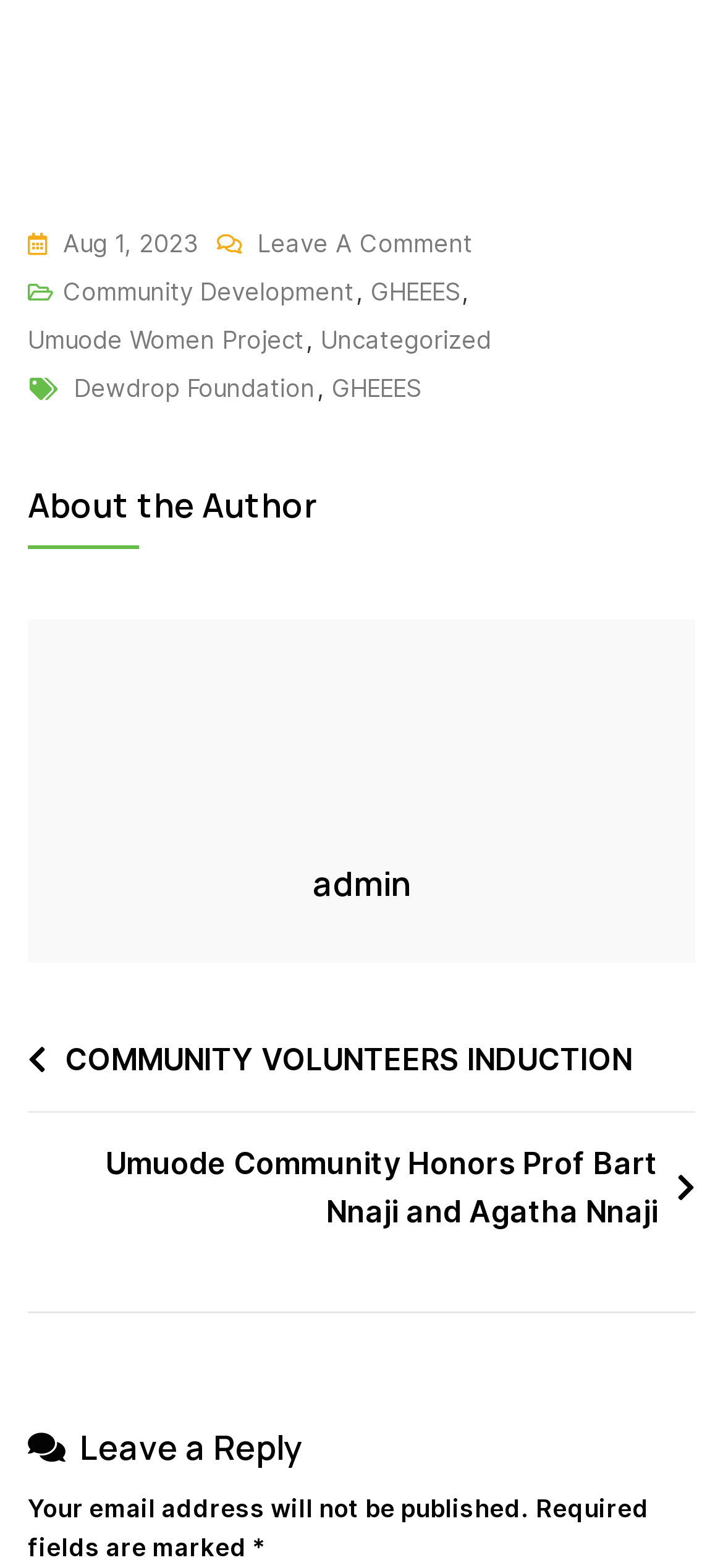Locate the bounding box coordinates of the element's region that should be clicked to carry out the following instruction: "Leave a reply". The coordinates need to be four float numbers between 0 and 1, i.e., [left, top, right, bottom].

[0.038, 0.908, 0.962, 0.938]